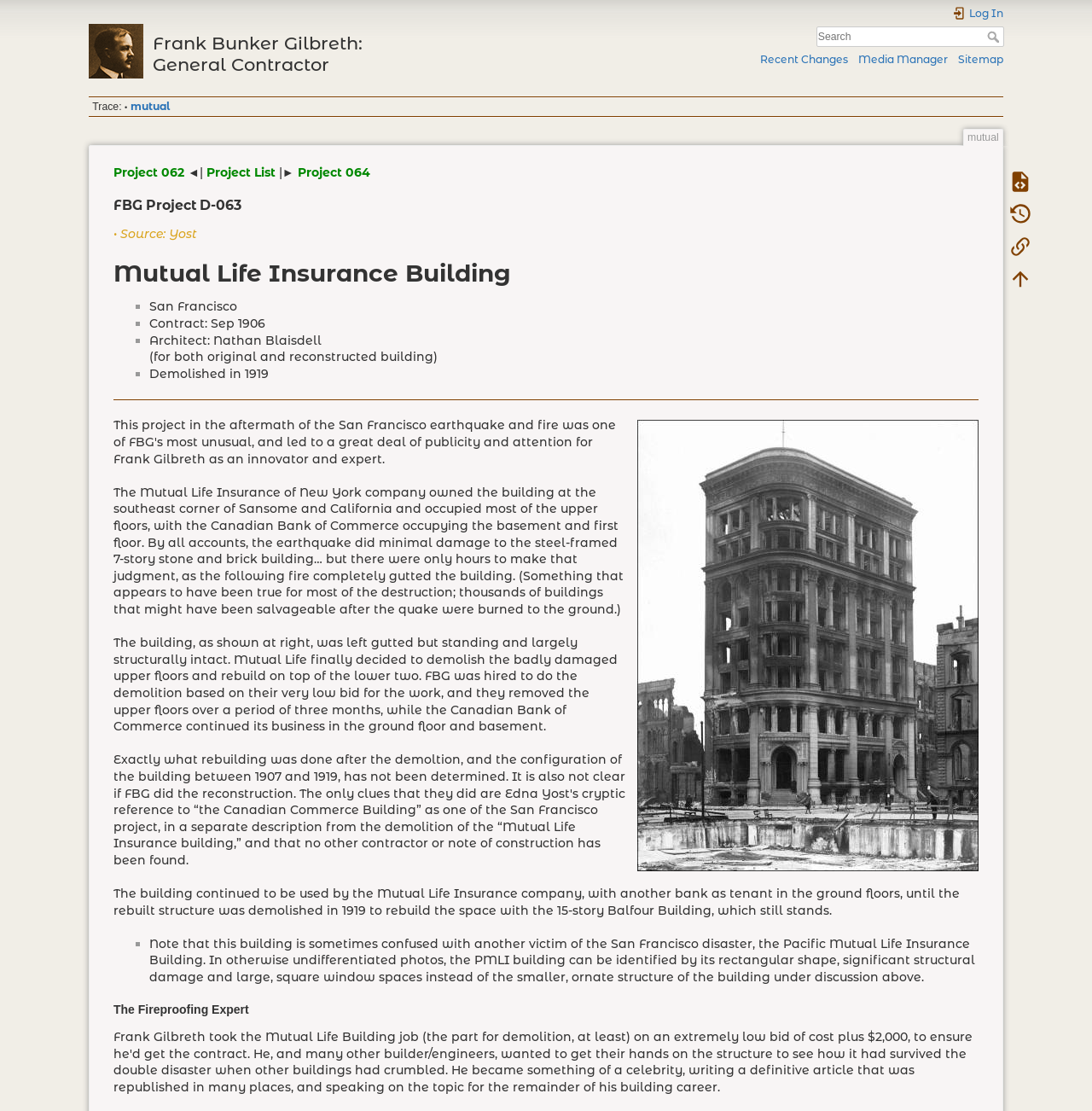What happened to the building in 1919?
Using the picture, provide a one-word or short phrase answer.

It was demolished